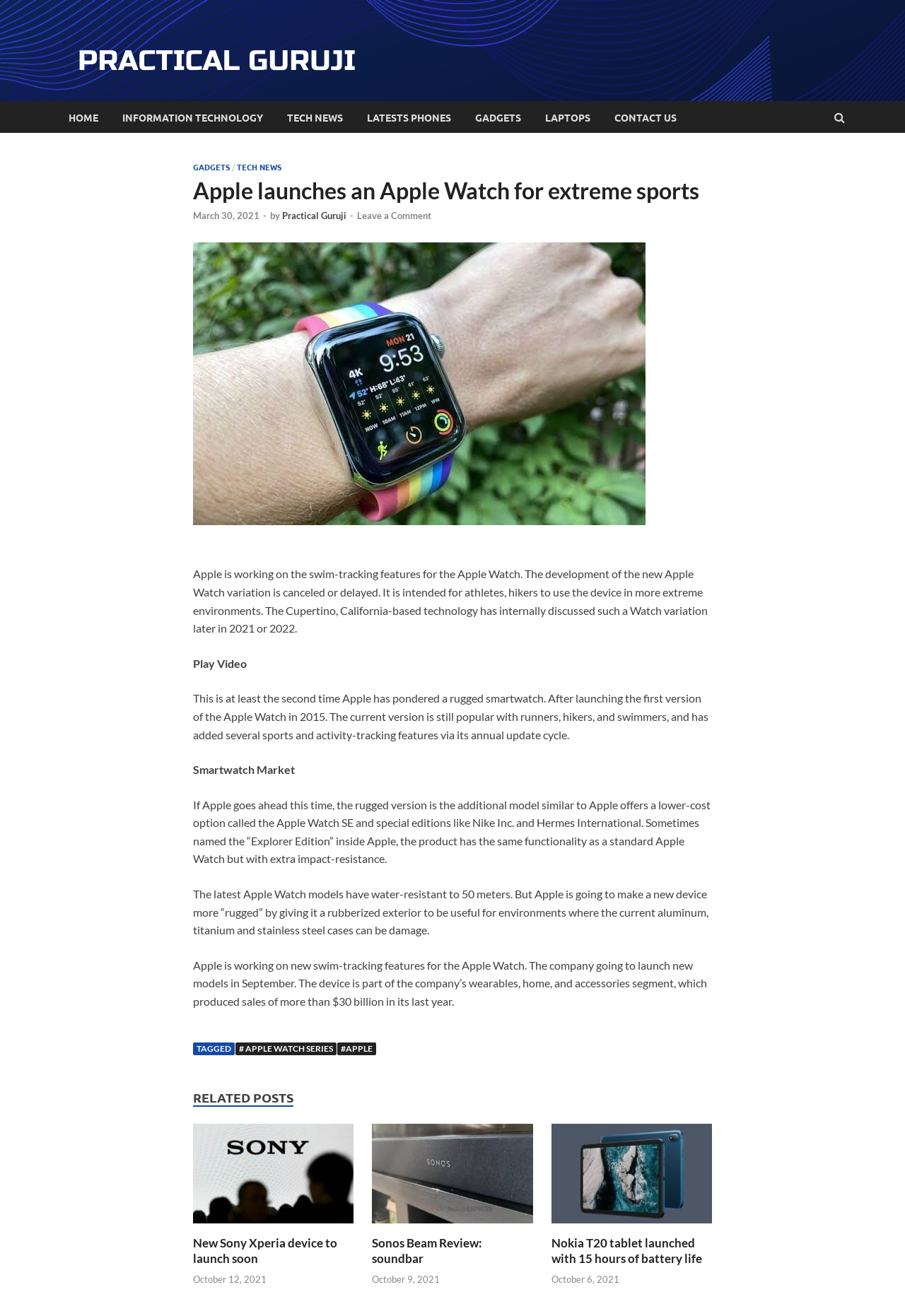Find the main header of the webpage and produce its text content.

Apple launches an Apple Watch for extreme sports